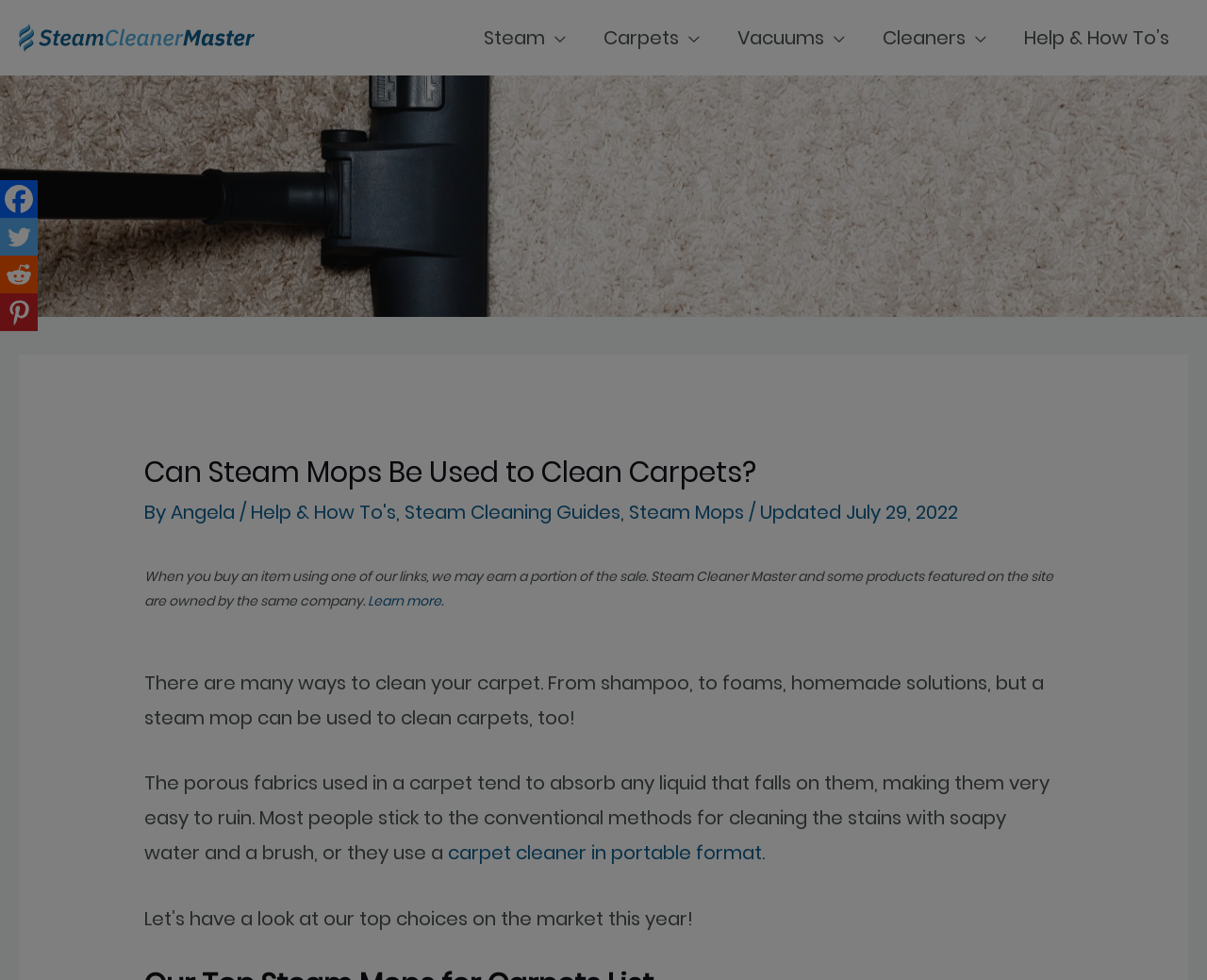Determine the bounding box coordinates of the region to click in order to accomplish the following instruction: "Visit the Facebook page". Provide the coordinates as four float numbers between 0 and 1, specifically [left, top, right, bottom].

[0.0, 0.184, 0.031, 0.222]